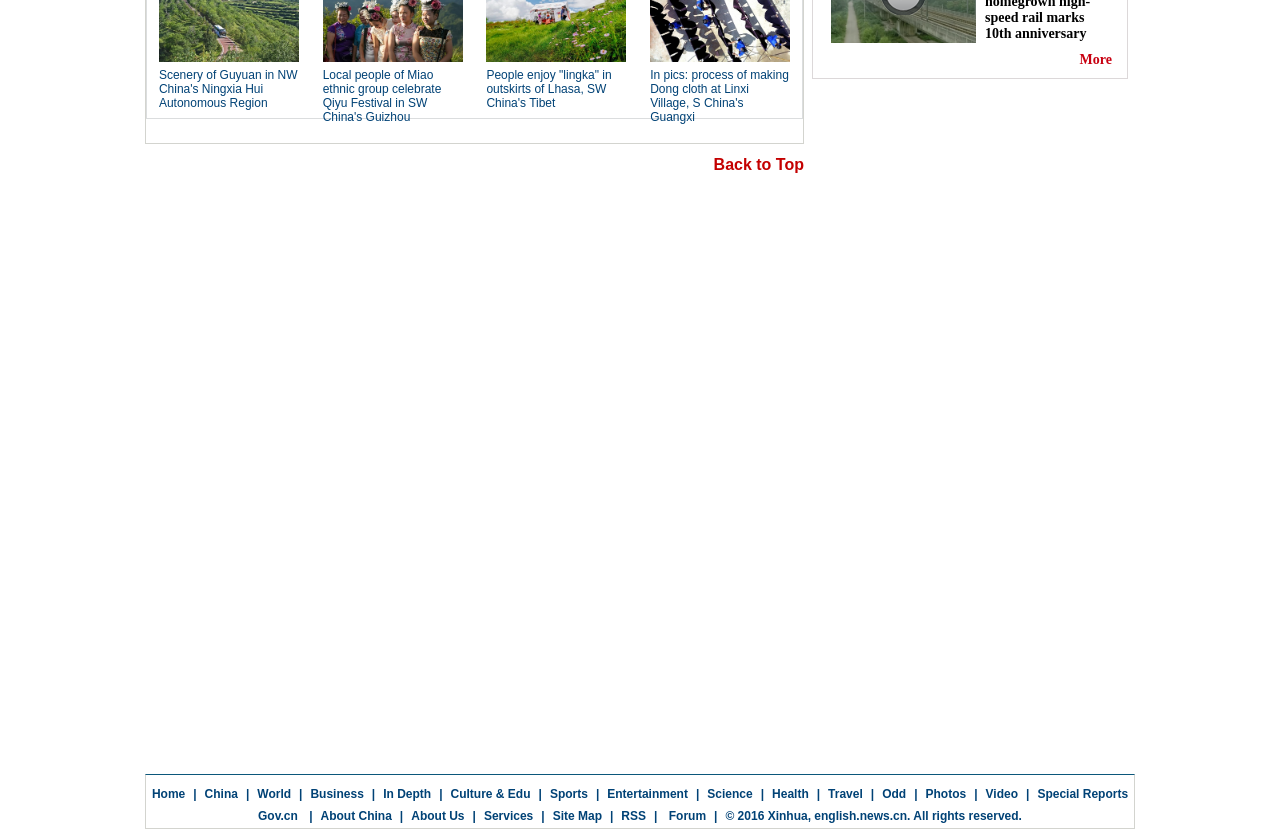Can you determine the bounding box coordinates of the area that needs to be clicked to fulfill the following instruction: "Click on the 'World' link"?

[0.201, 0.943, 0.227, 0.959]